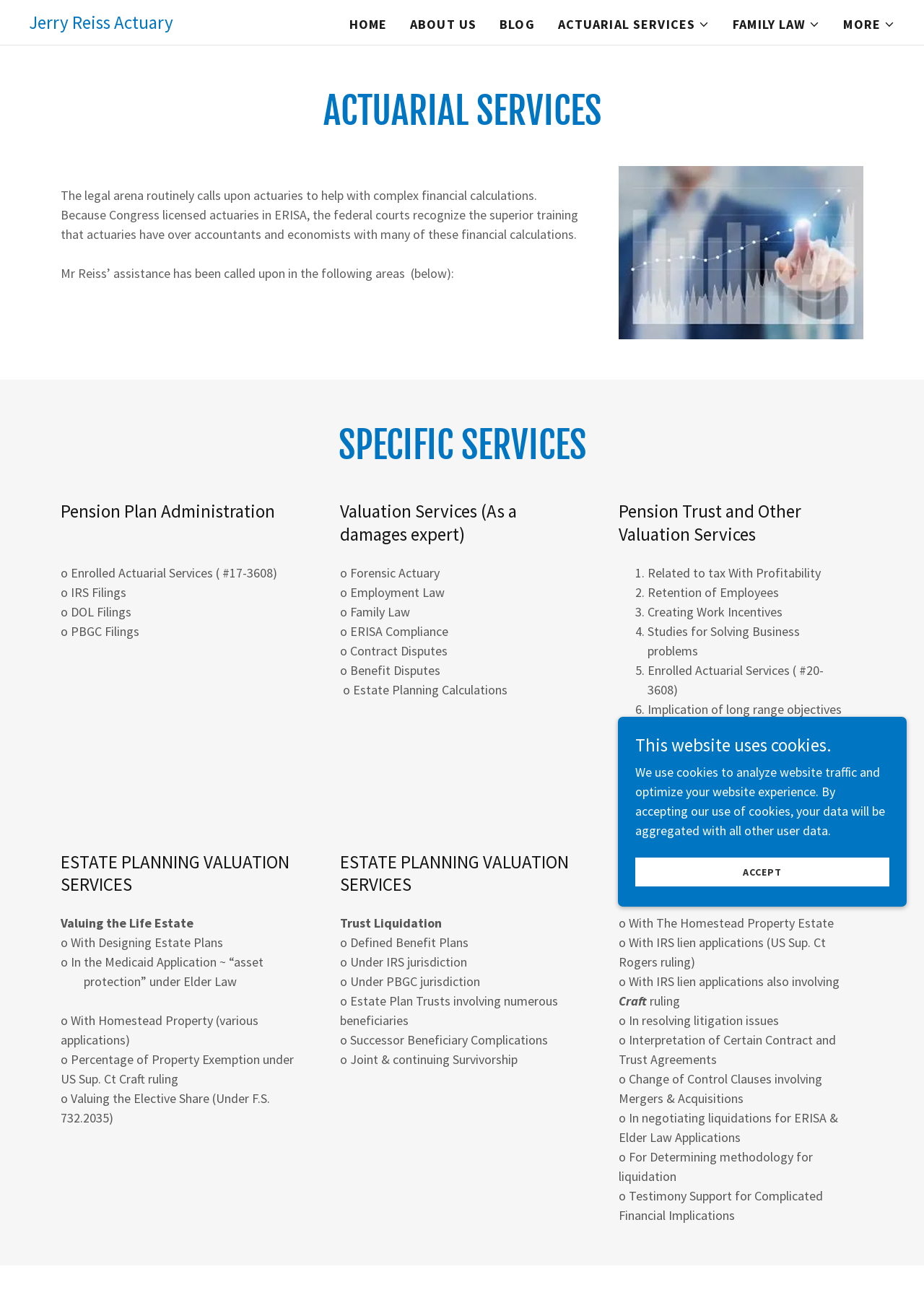Explain the webpage's layout and main content in detail.

This webpage is about actuarial services, specifically highlighting the expertise of Jerry Reiss Actuary. At the top, there is a navigation menu with links to "HOME", "ABOUT US", "BLOG", "ACTUARIAL SERVICES", "FAMILY LAW", and "MORE". Below the navigation menu, there is a heading "ACTUARIAL SERVICES" followed by a brief introduction to the role of actuaries in the legal arena.

The main content of the webpage is divided into several sections. The first section, "SPECIFIC SERVICES", lists various services offered, including pension plan administration, valuation services, and estate planning valuation services. Each service is described in a few sentences, and some have subheadings with more detailed information.

The second section, "Pension Trust and Other Valuation Services", presents a list of services related to pension trusts and other valuation services, including tax-related services, employee retention, and business problem-solving.

The third section, "ESTATE PLANNING VALUATION SERVICES", is divided into two parts. The first part discusses various estate planning valuation services, including valuing life estates, designing estate plans, and Medicaid application assistance. The second part lists more services, including trust liquidation, defined benefit plans, and estate plan trusts involving multiple beneficiaries.

The fourth section, "Determining Methodology & Assumptions", explains the methodology and assumptions used in determining the value of estates, including homestead property, IRS lien applications, and contract and trust agreements.

At the bottom of the webpage, there is a notice about the use of cookies on the website, with an option to accept or decline.

Throughout the webpage, there are several headings and subheadings that help organize the content and make it easier to read. The text is dense, but the use of headings and short paragraphs makes it easier to follow.